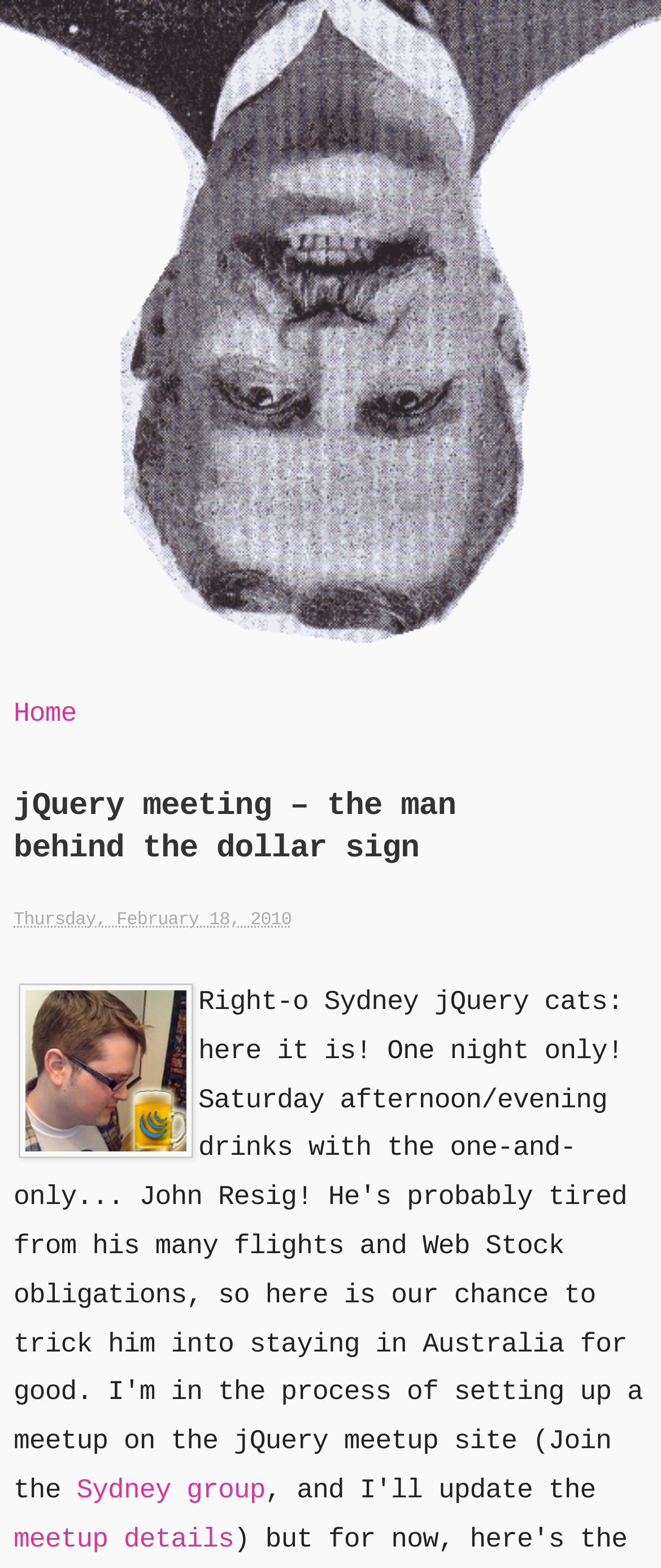What is the name of the group?
Look at the image and answer the question using a single word or phrase.

Sydney group